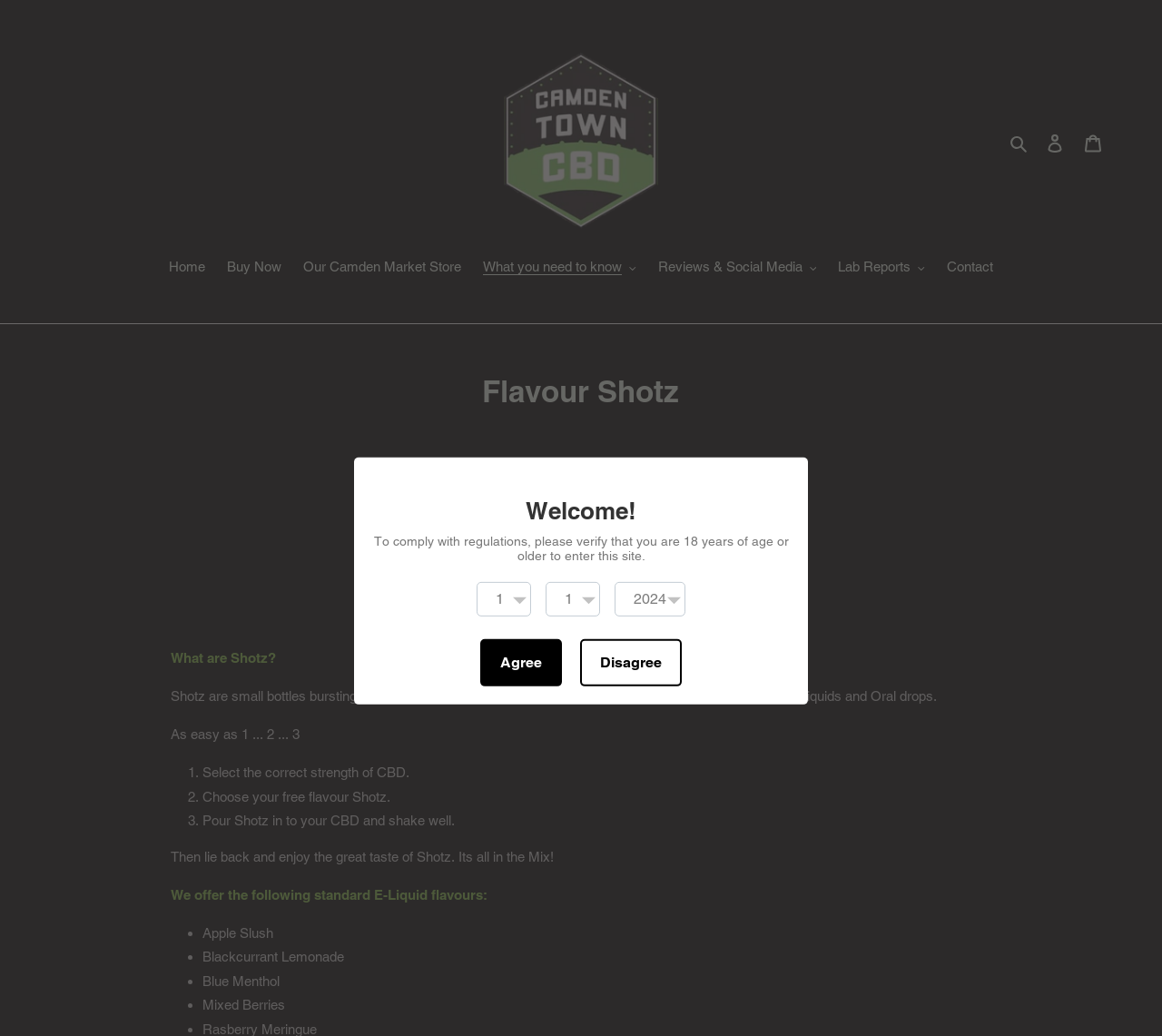Provide the bounding box coordinates of the HTML element described by the text: "Cart 0 items". The coordinates should be in the format [left, top, right, bottom] with values between 0 and 1.

[0.924, 0.119, 0.957, 0.157]